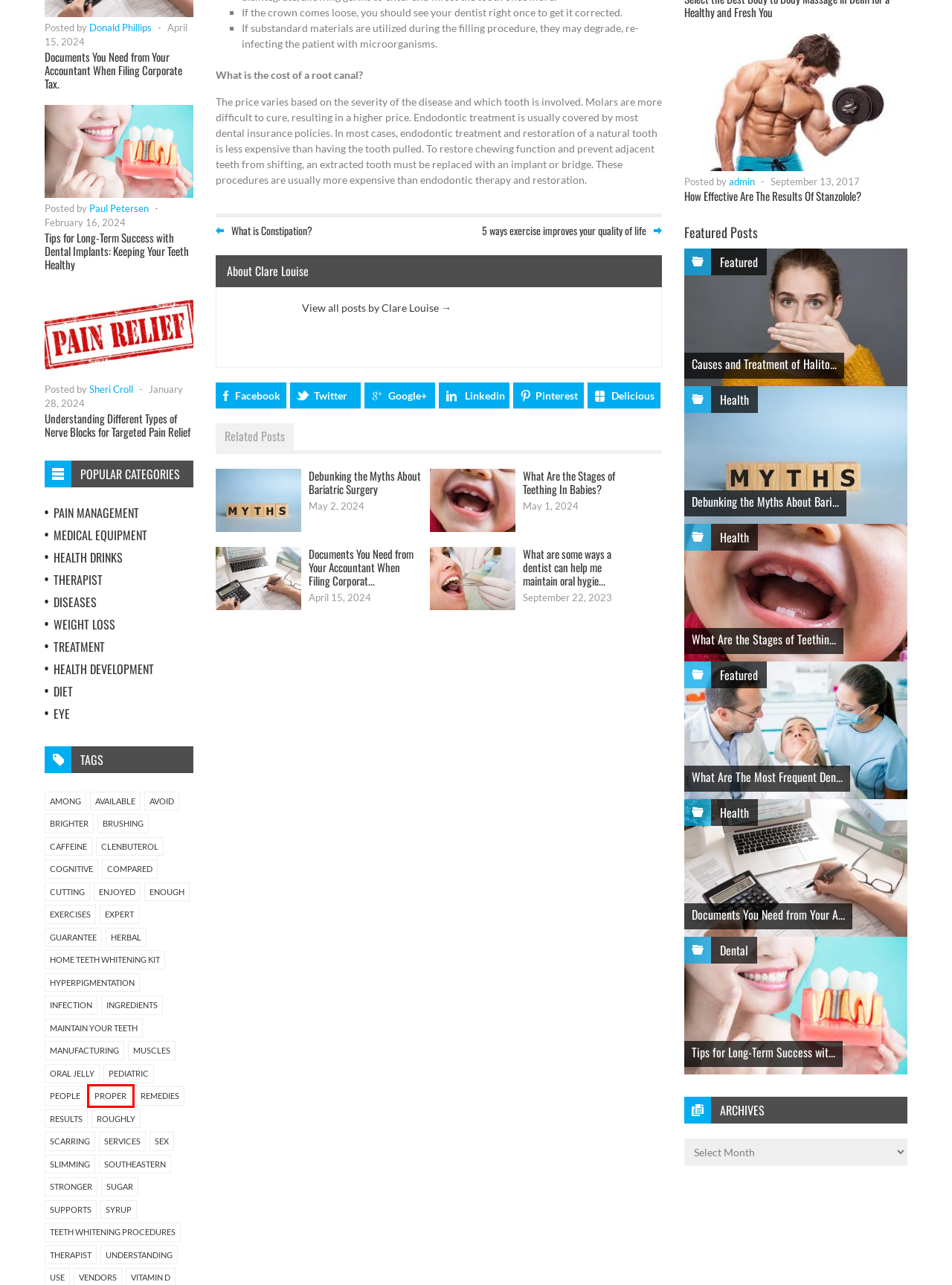Observe the screenshot of a webpage with a red bounding box around an element. Identify the webpage description that best fits the new page after the element inside the bounding box is clicked. The candidates are:
A. guarantee - Healthy CH
B. caffeine - Healthy CH
C. avoid - Healthy CH
D. cutting - Healthy CH
E. southeastern - Healthy CH
F. proper - Healthy CH
G. How Effective Are The Results Of Stanzolole? - Healthy CH
H. Results - Healthy CH

F